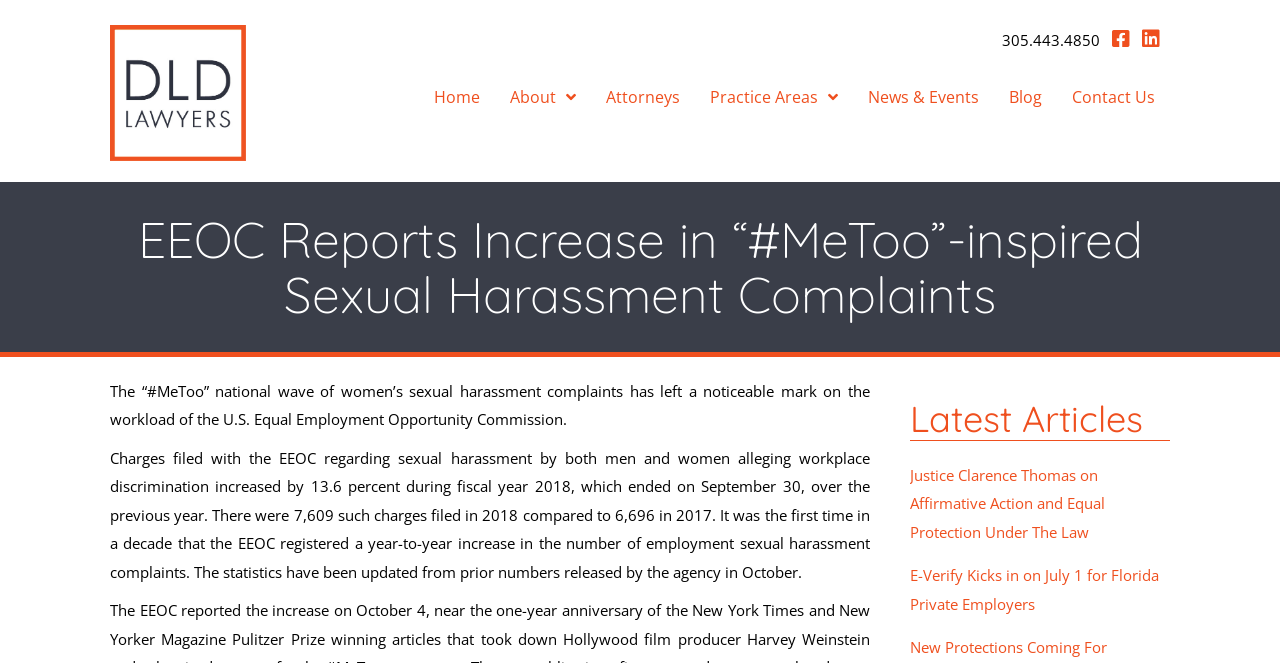Highlight the bounding box coordinates of the region I should click on to meet the following instruction: "Read the latest article about Justice Clarence Thomas".

[0.711, 0.701, 0.863, 0.817]